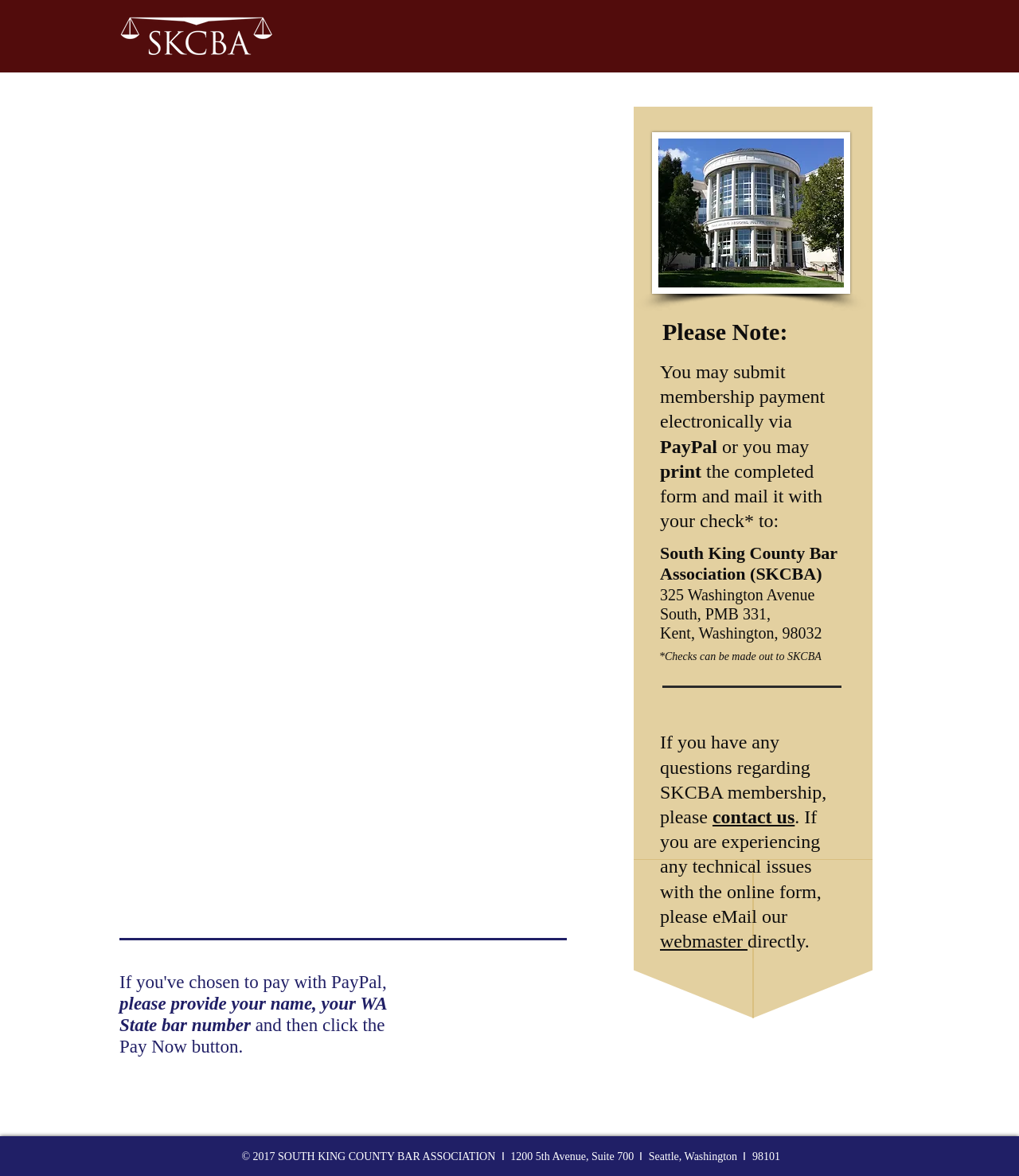What is the copyright year of the webpage?
From the image, respond using a single word or phrase.

2017